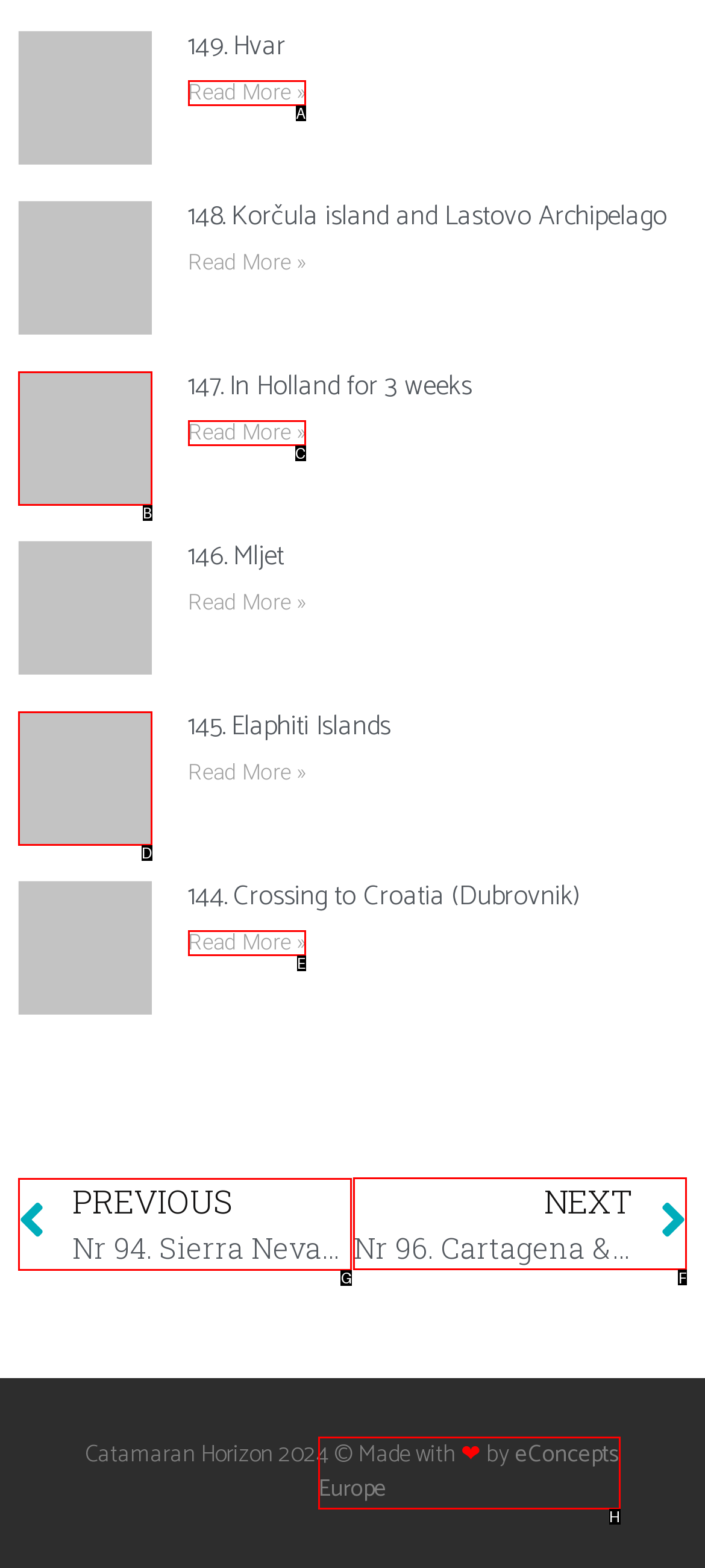To perform the task "Go to NEXT Nr 96. Cartagena & Mar Menor", which UI element's letter should you select? Provide the letter directly.

F